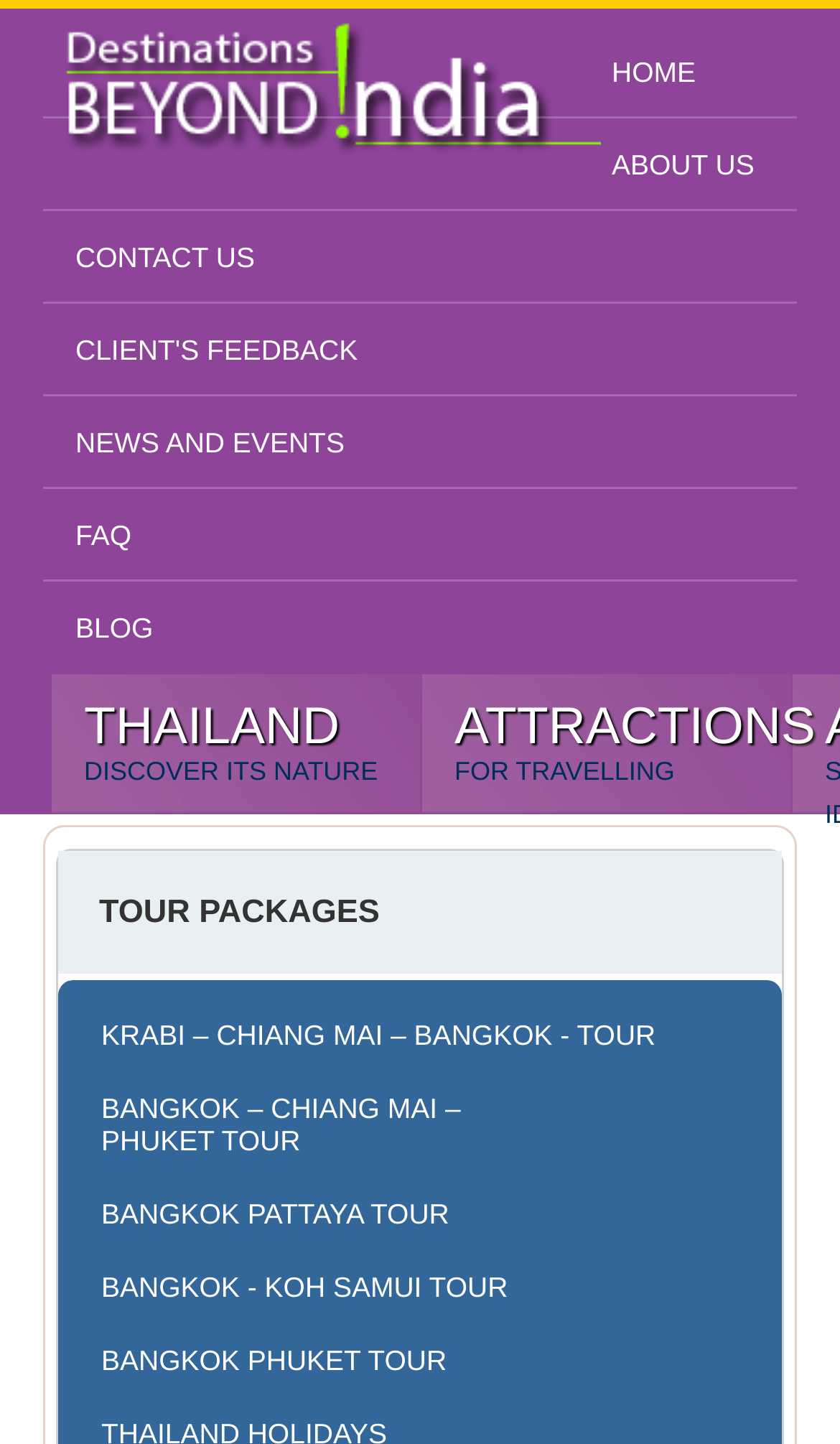Please identify the coordinates of the bounding box for the clickable region that will accomplish this instruction: "Search for a specific page".

None